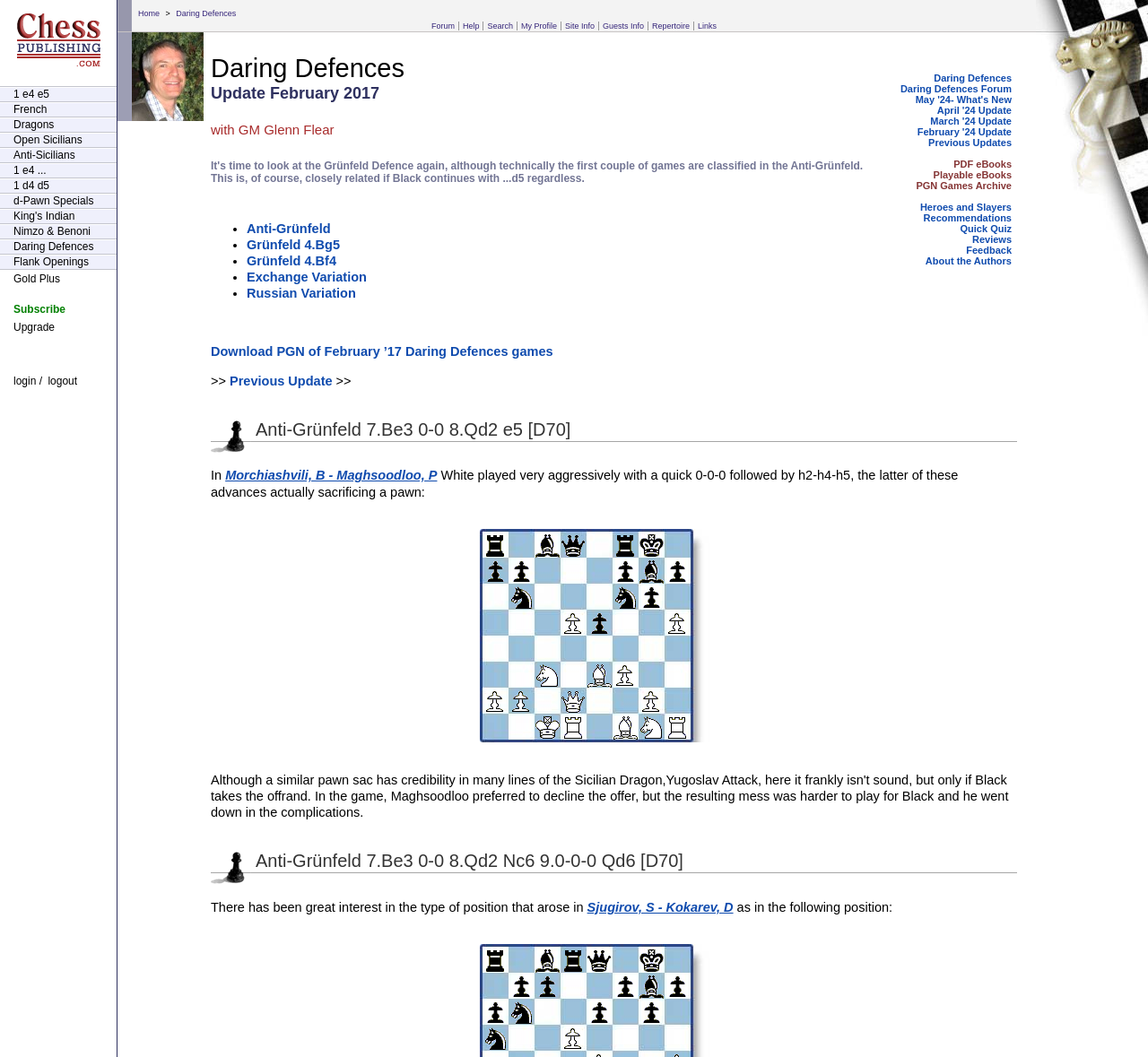Locate the bounding box coordinates of the region to be clicked to comply with the following instruction: "Download PGN of February ’17 Daring Defences games". The coordinates must be four float numbers between 0 and 1, in the form [left, top, right, bottom].

[0.184, 0.326, 0.482, 0.34]